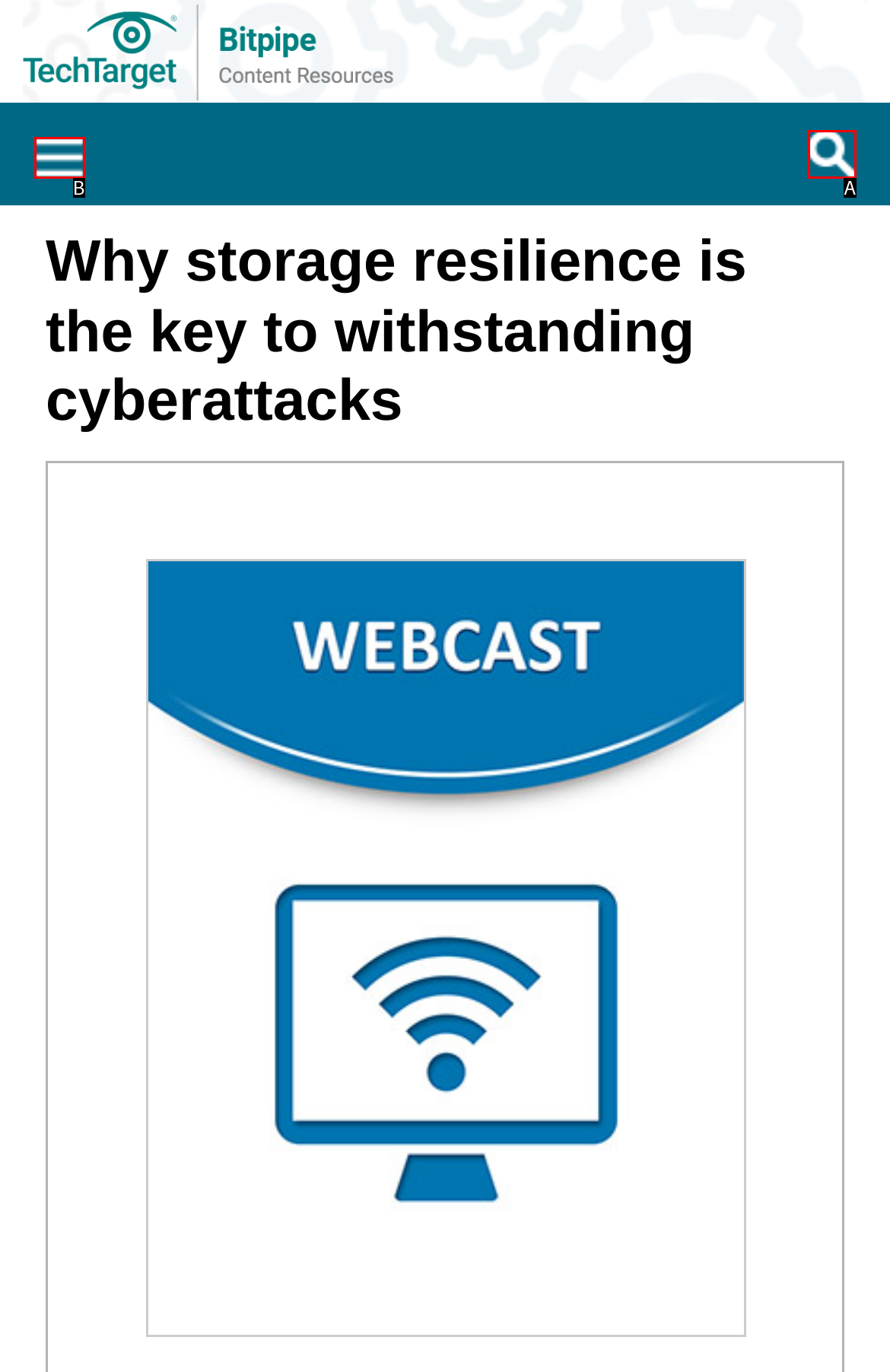Based on the provided element description: Open Navigation, identify the best matching HTML element. Respond with the corresponding letter from the options shown.

B